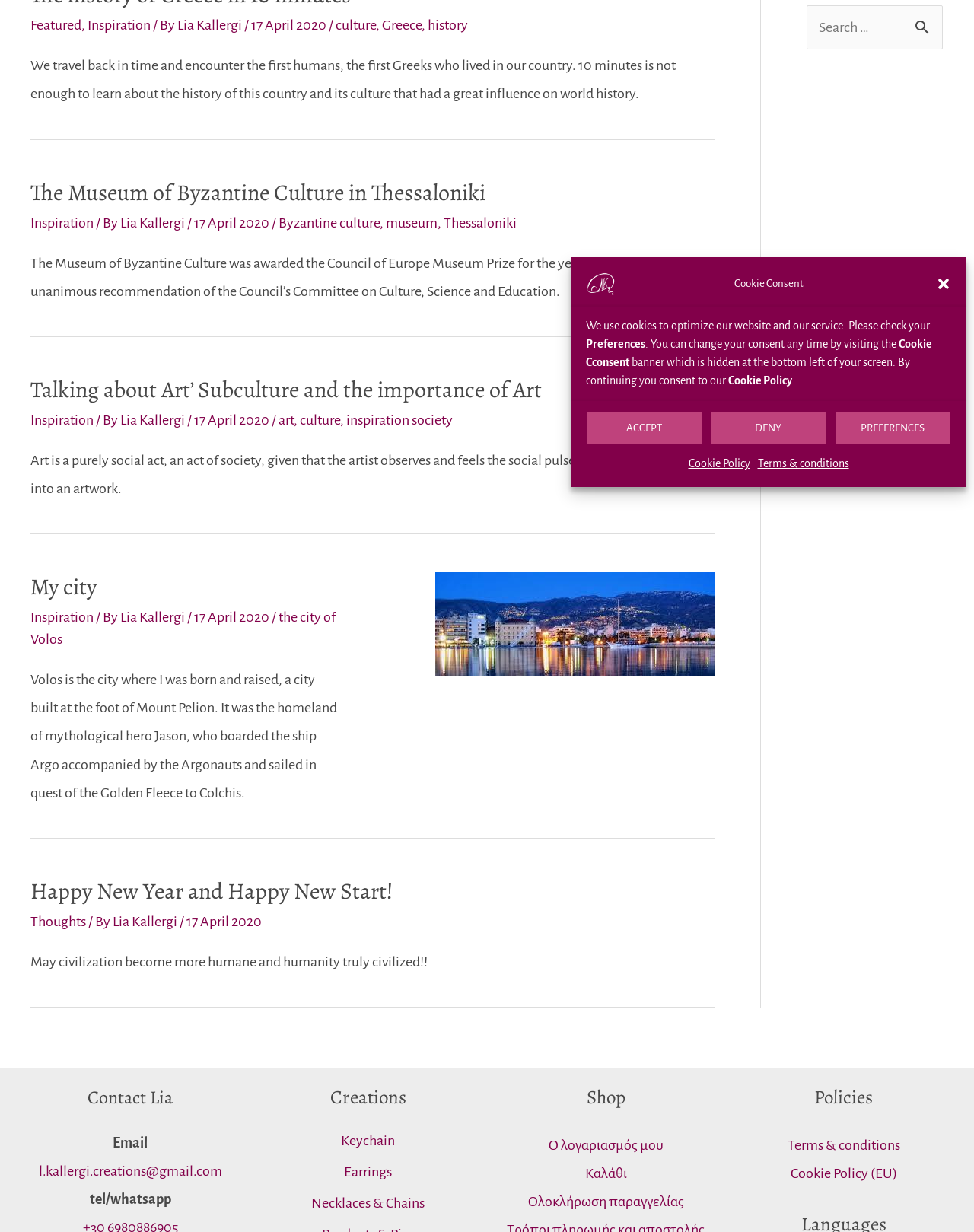Based on the element description: "Ο λογαριασμός μου", identify the UI element and provide its bounding box coordinates. Use four float numbers between 0 and 1, [left, top, right, bottom].

[0.563, 0.923, 0.681, 0.935]